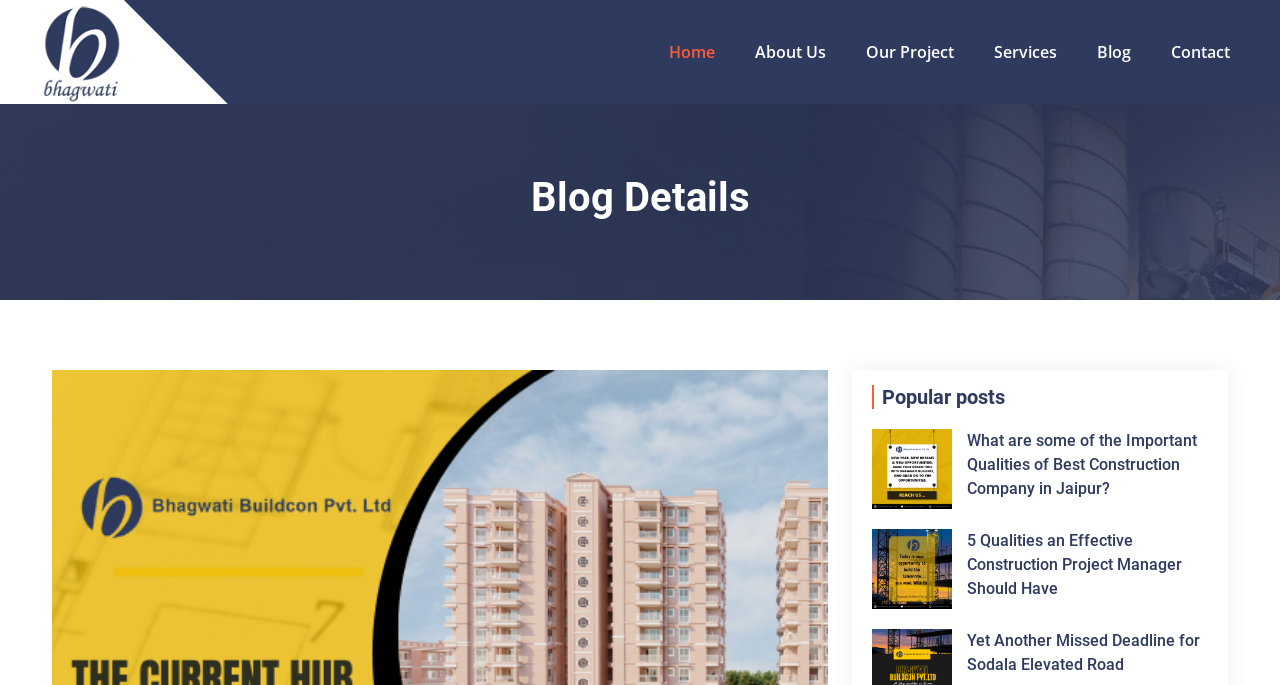Give a detailed account of the webpage's layout and content.

The webpage is about Revitalizing Jai Singhpura Road and its development plans. At the top left corner, there is a logo image. Below the logo, there is a navigation menu with six links: Home, About Us, Our Project, Services, Blog, and Contact, aligned horizontally across the top of the page.

The main content of the page is divided into two sections. On the left side, there is a section with the heading "Blog Details". On the right side, there is a section with the heading "Popular posts". Below the "Popular posts" heading, there are three blog post previews, each consisting of an image and a heading with a link to the full article. The headings of the blog posts are "What are some of the Important Qualities of Best Construction Company in Jaipur?", "5 Qualities an Effective Construction Project Manager Should Have", and "Yet Another Missed Deadline for Sodala Elevated Road".